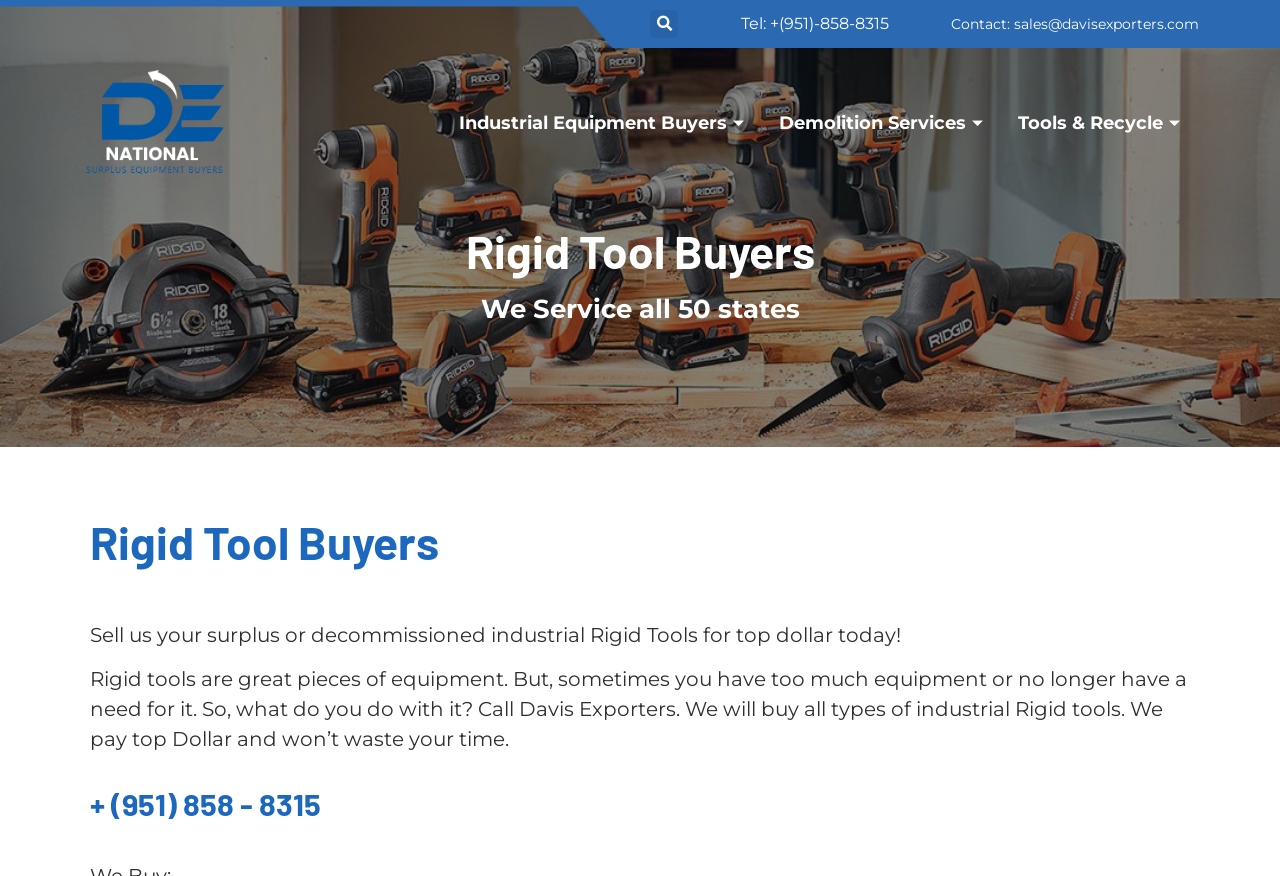Provide a single word or phrase to answer the given question: 
What is the benefit of selling Rigid tools to Davis Exporters?

Top dollar and no waste of time